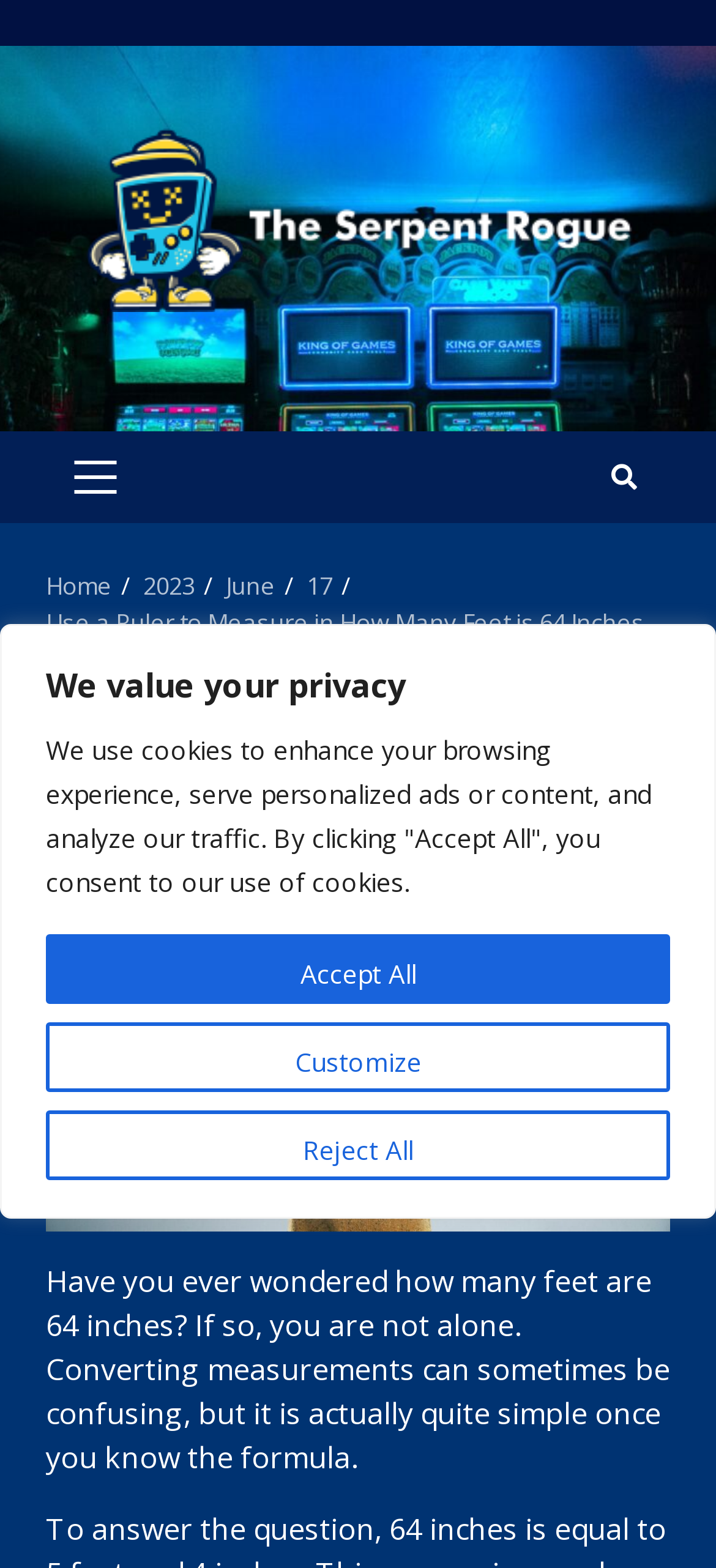Predict the bounding box of the UI element based on this description: "Primary Menu".

[0.064, 0.275, 0.2, 0.334]